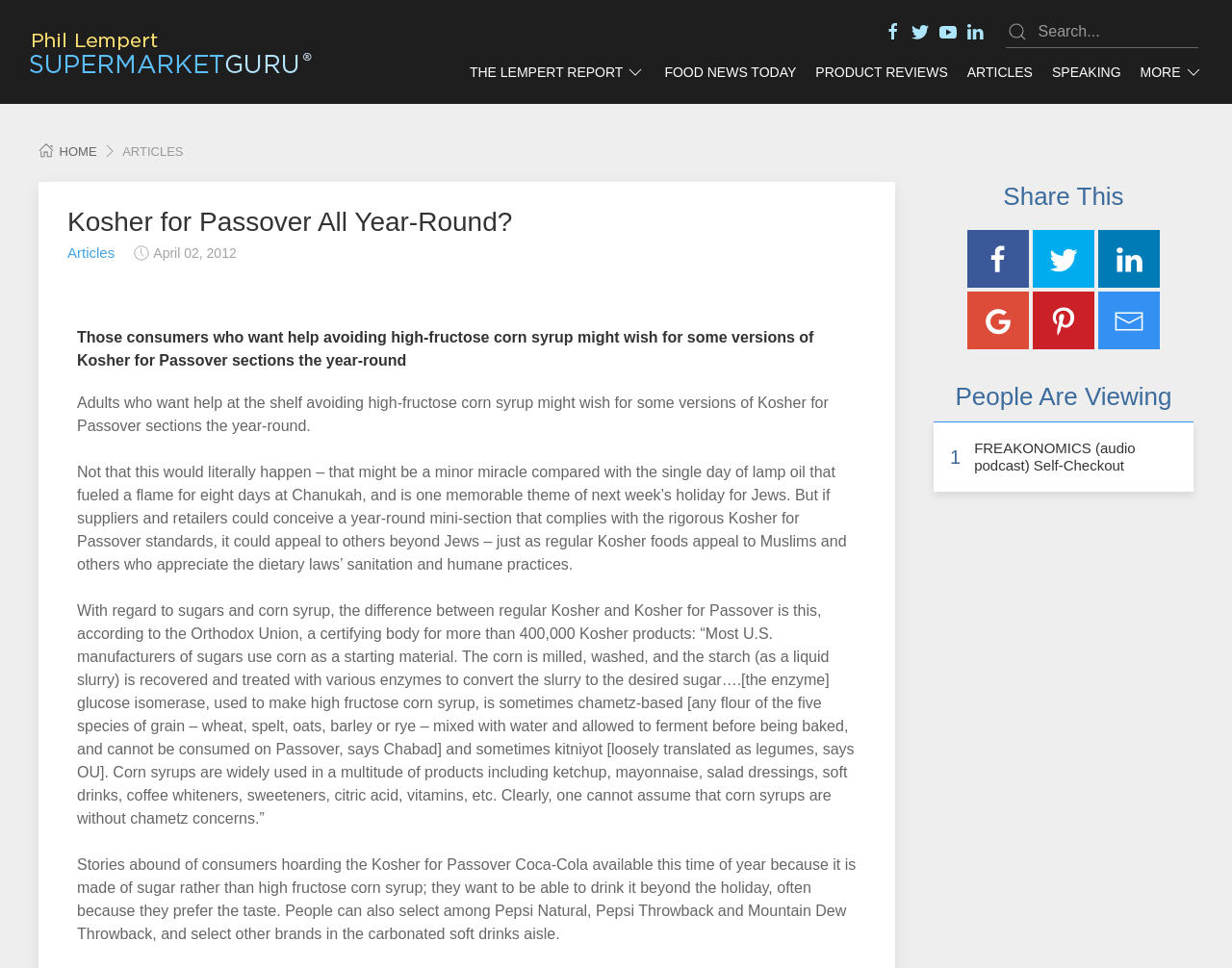Locate the bounding box coordinates of the area where you should click to accomplish the instruction: "Search for something".

[0.816, 0.016, 0.972, 0.05]